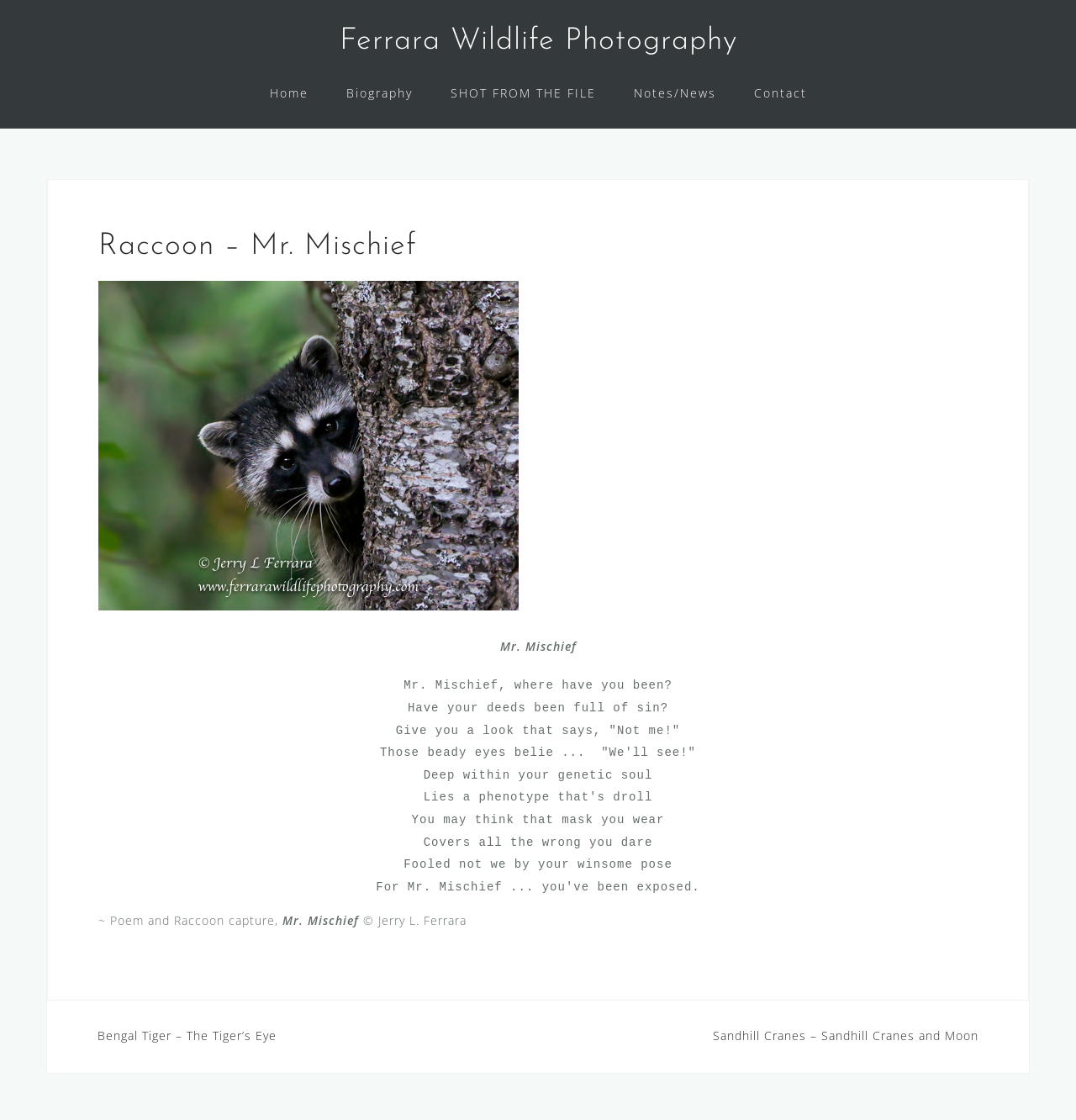How many links are there in the navigation section?
Look at the image and answer with only one word or phrase.

2